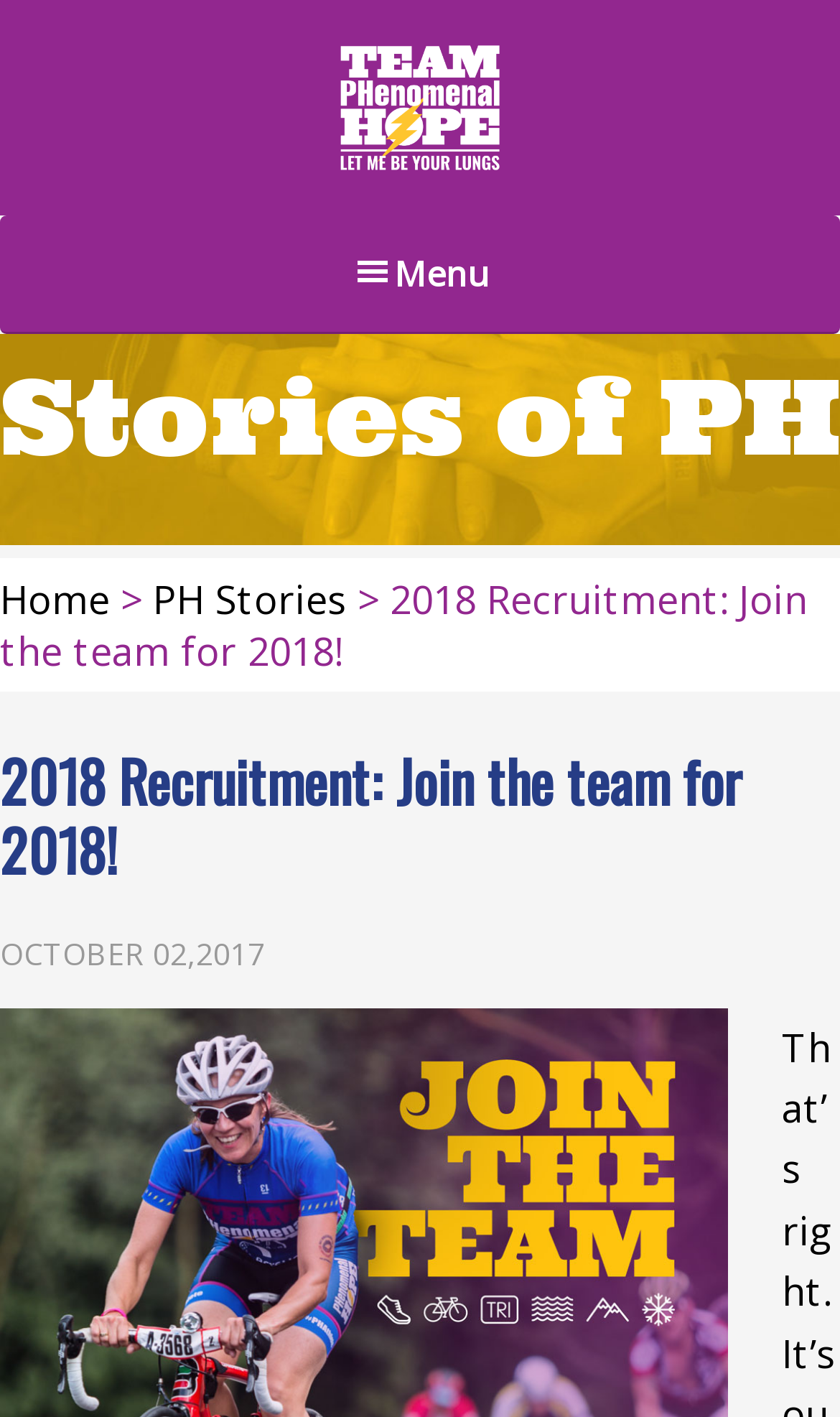Determine the bounding box coordinates of the clickable element to complete this instruction: "Read PH Stories". Provide the coordinates in the format of four float numbers between 0 and 1, [left, top, right, bottom].

[0.0, 0.39, 1.0, 0.466]